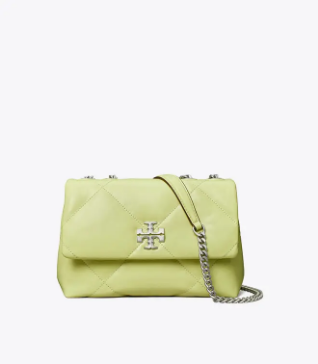What is the price of the bag?
Use the information from the screenshot to give a comprehensive response to the question.

The caption lists the price of the bag as '￥6,590', which is the exact amount mentioned.